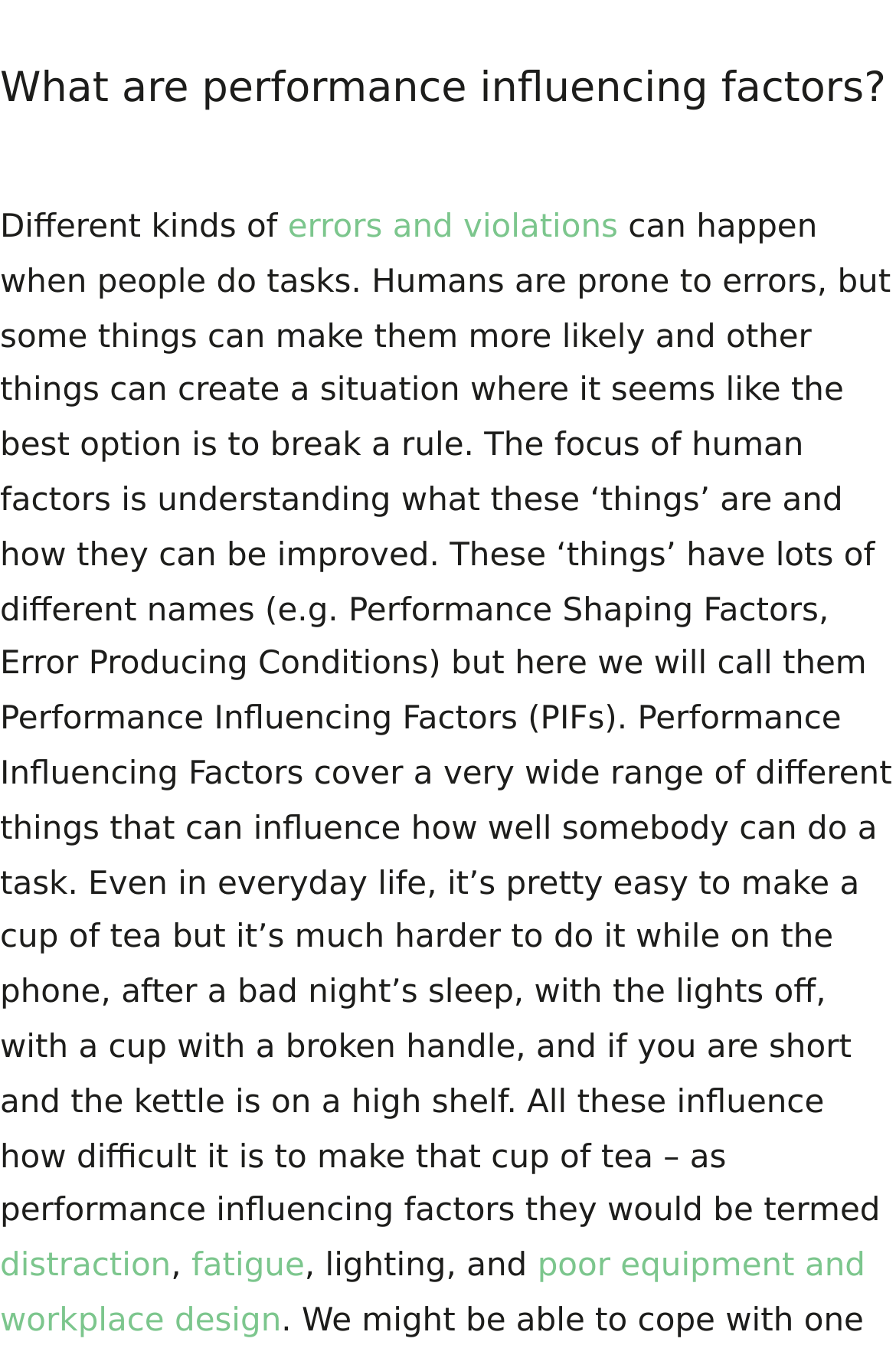Give a short answer to this question using one word or a phrase:
What is the purpose of understanding Performance Influencing Factors?

To improve them